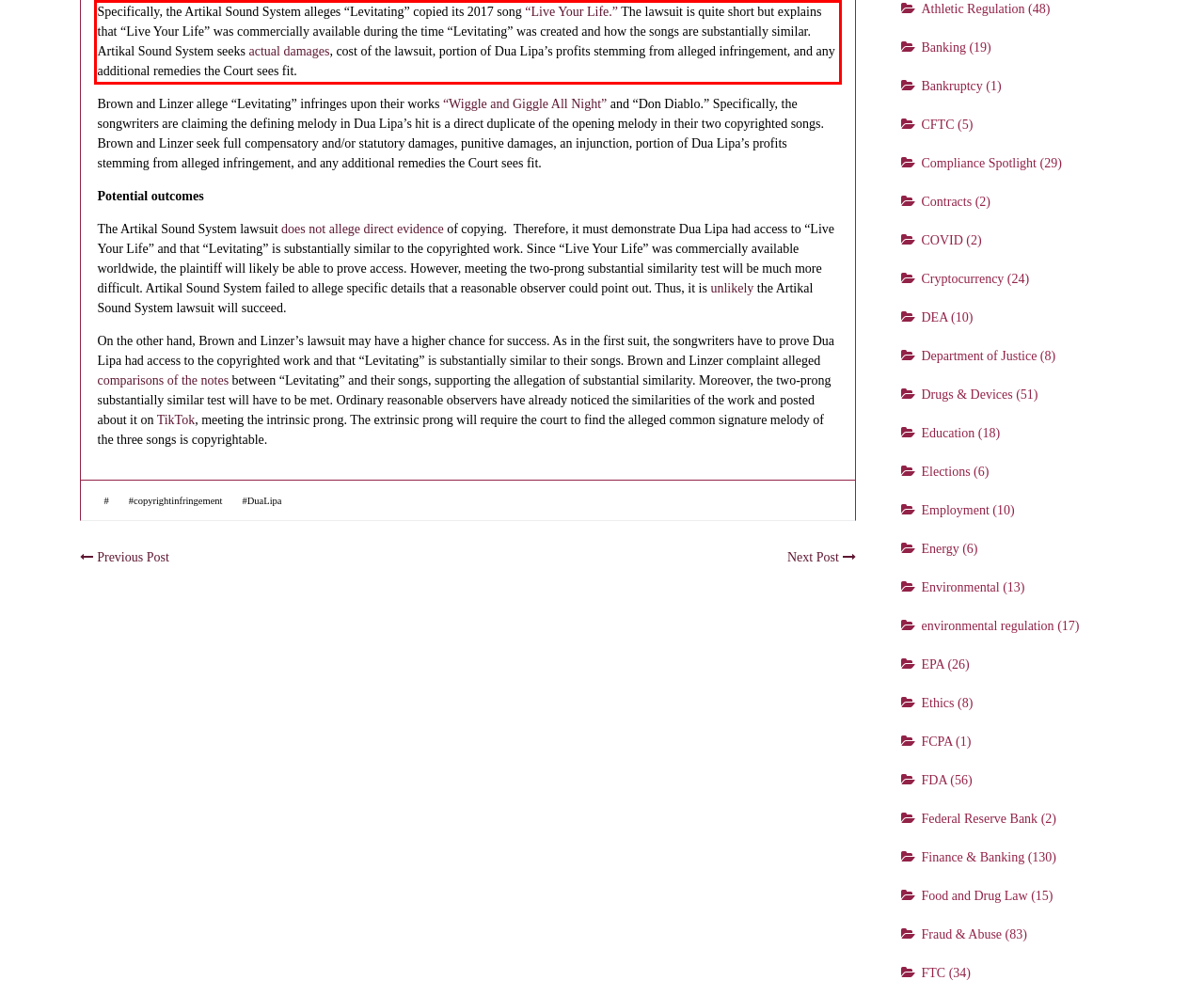From the provided screenshot, extract the text content that is enclosed within the red bounding box.

Specifically, the Artikal Sound System alleges “Levitating” copied its 2017 song “Live Your Life.” The lawsuit is quite short but explains that “Live Your Life” was commercially available during the time “Levitating” was created and how the songs are substantially similar. Artikal Sound System seeks actual damages, cost of the lawsuit, portion of Dua Lipa’s profits stemming from alleged infringement, and any additional remedies the Court sees fit.